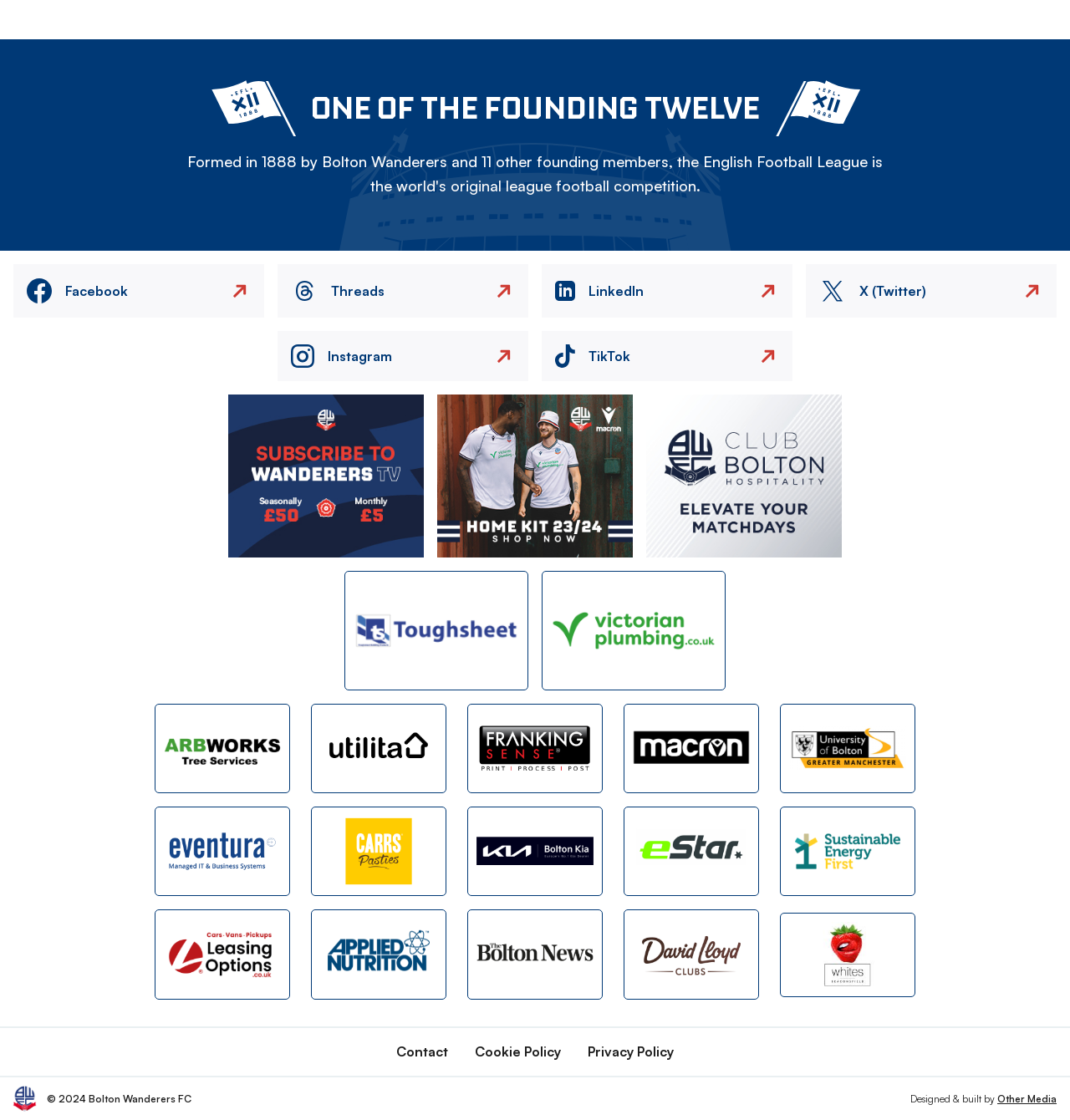What is the copyright year?
Answer the question in as much detail as possible.

The copyright year can be found at the bottom of the webpage, which is stated as '© 2024 Bolton Wanderers FC'.